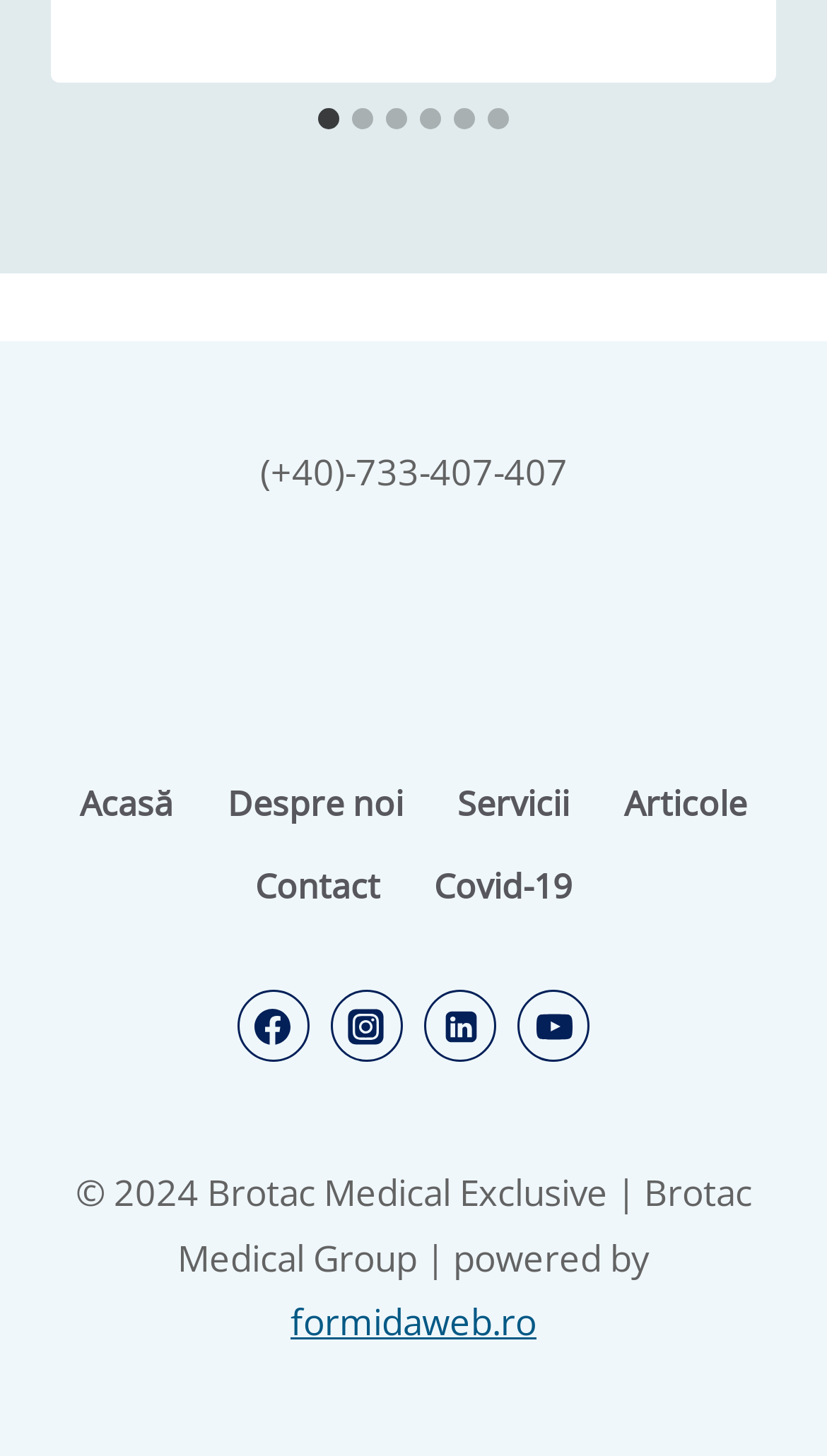Please answer the following question using a single word or phrase: 
How many social media links are present?

4